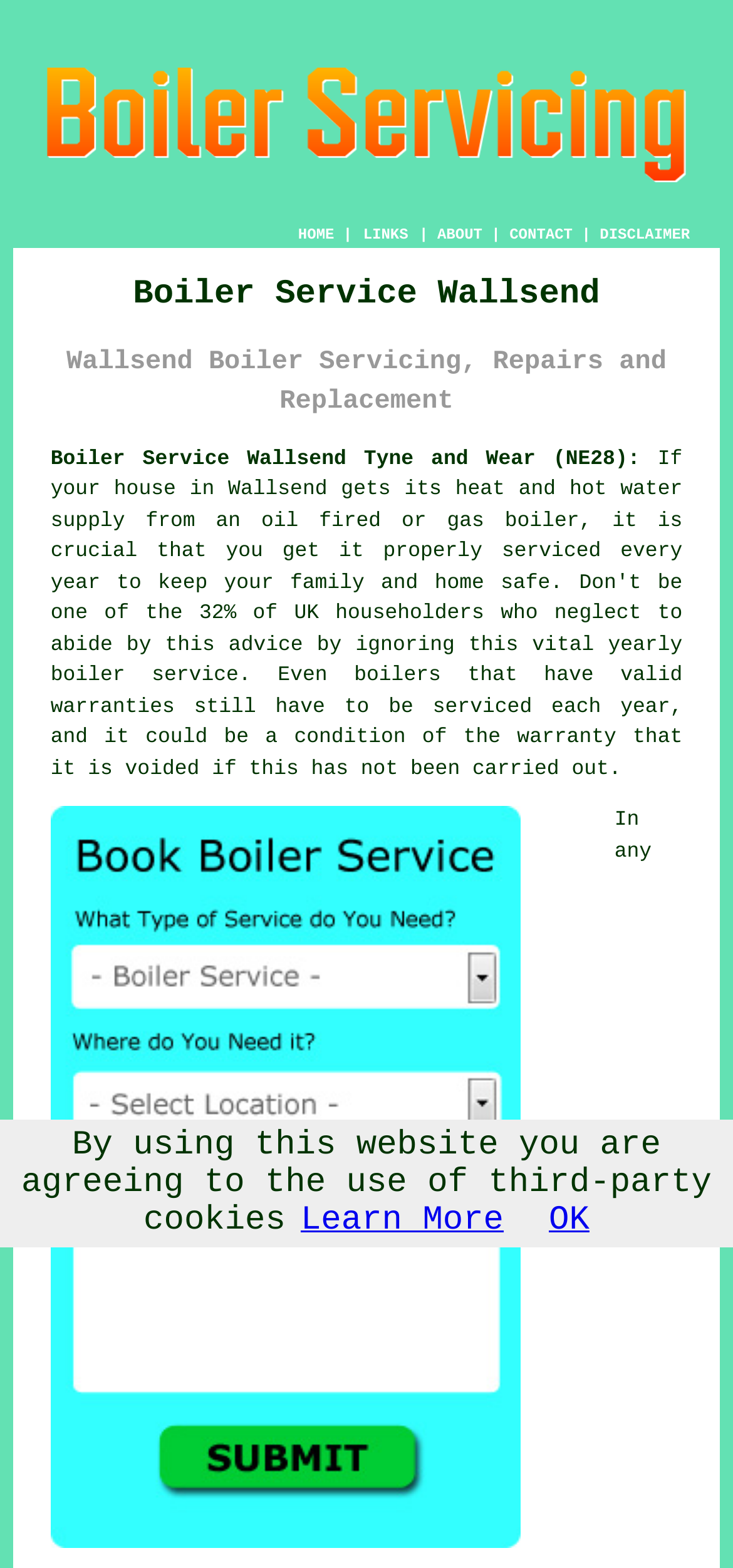Determine the bounding box coordinates of the target area to click to execute the following instruction: "Click the HOME link."

[0.407, 0.145, 0.456, 0.156]